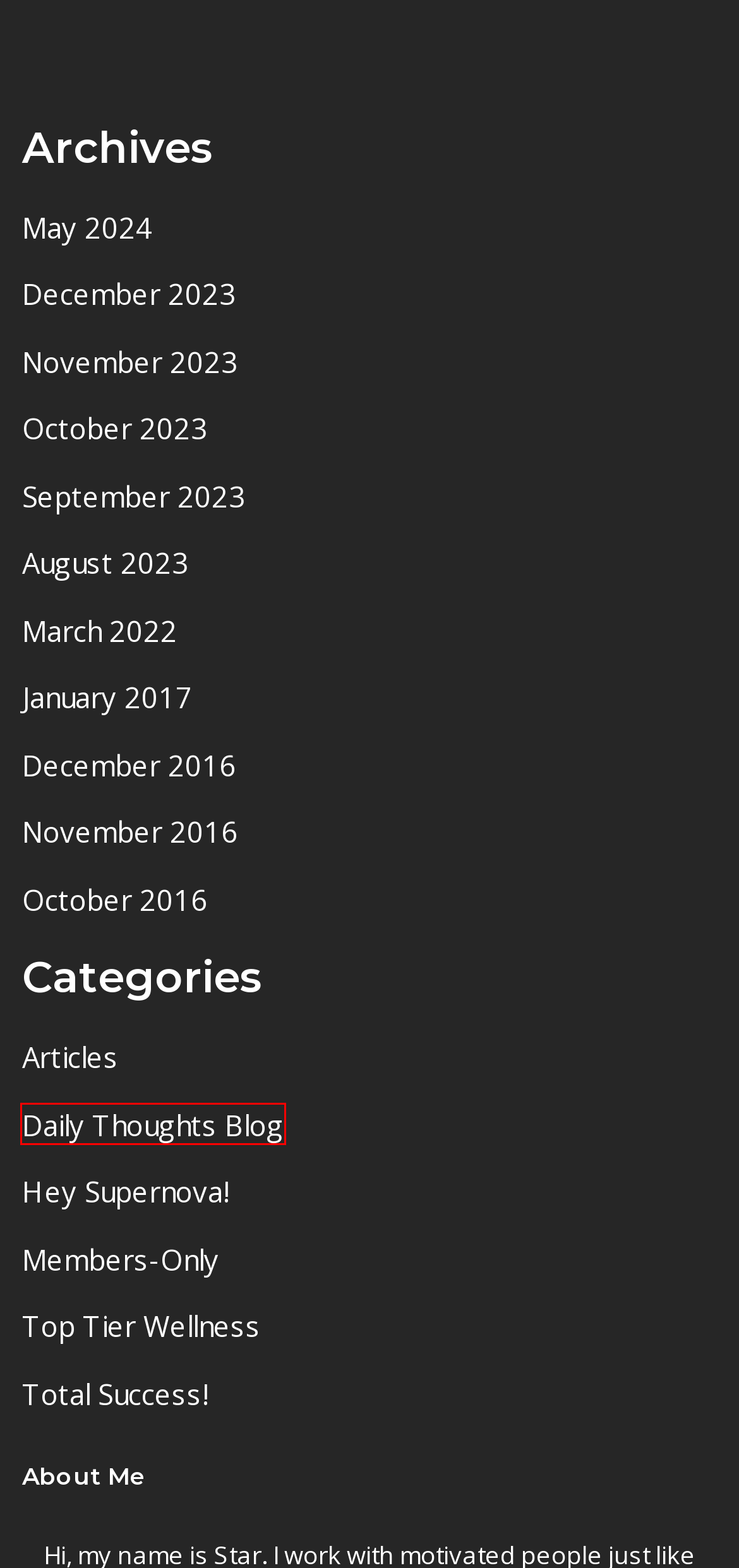Review the screenshot of a webpage containing a red bounding box around an element. Select the description that best matches the new webpage after clicking the highlighted element. The options are:
A. October, 2016 - Brilliant U Life Coach
B. Daily Thoughts Blog - Brilliant U Life Coach
C. October, 2023 - Brilliant U Life Coach
D. August, 2023 - Brilliant U Life Coach
E. January, 2017 - Brilliant U Life Coach
F. March, 2022 - Brilliant U Life Coach
G. November, 2023 - Brilliant U Life Coach
H. May, 2024 - Brilliant U Life Coach

B